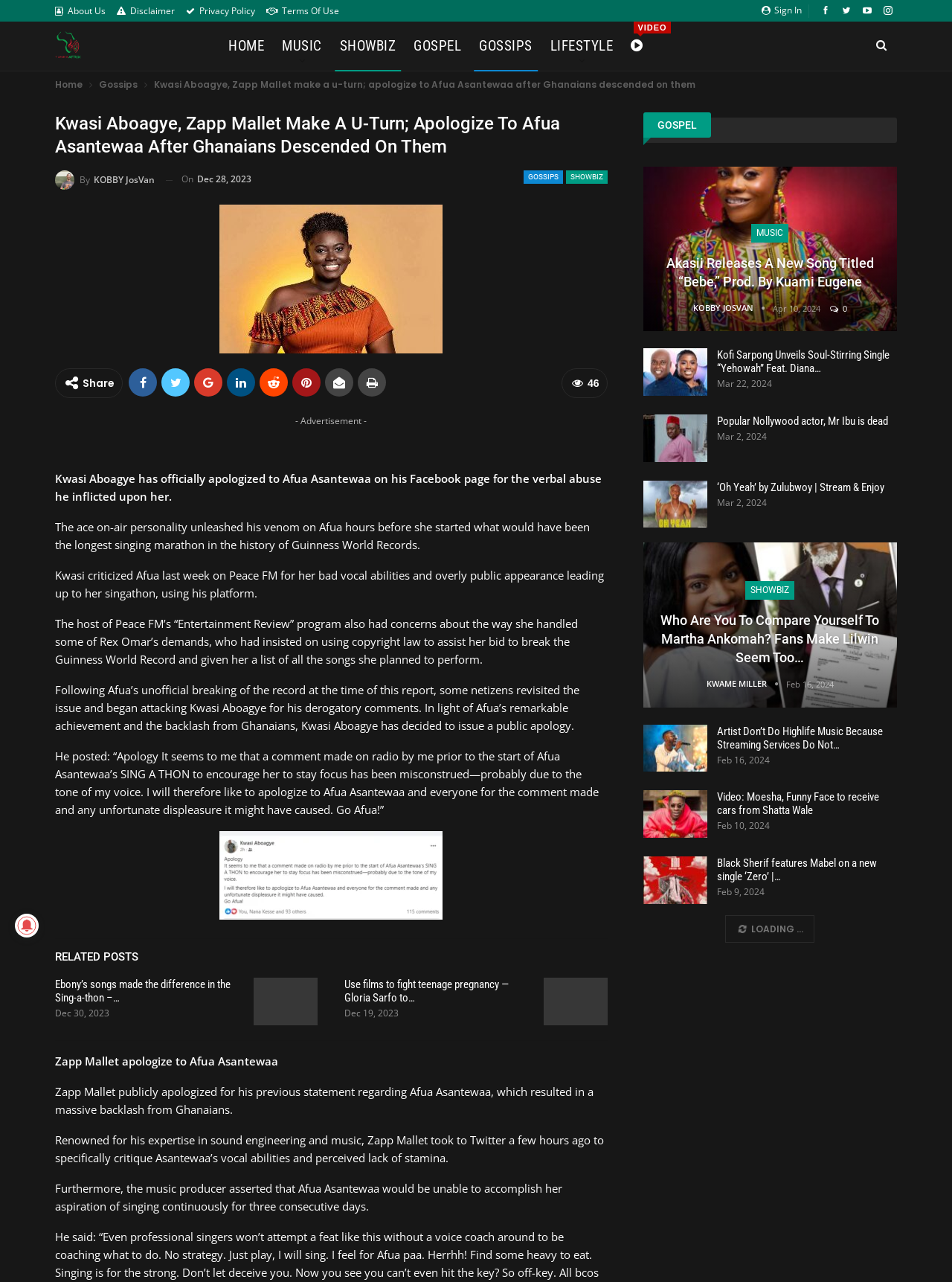Identify the bounding box coordinates necessary to click and complete the given instruction: "Click on the 'GOSPEL' link".

[0.429, 0.017, 0.49, 0.055]